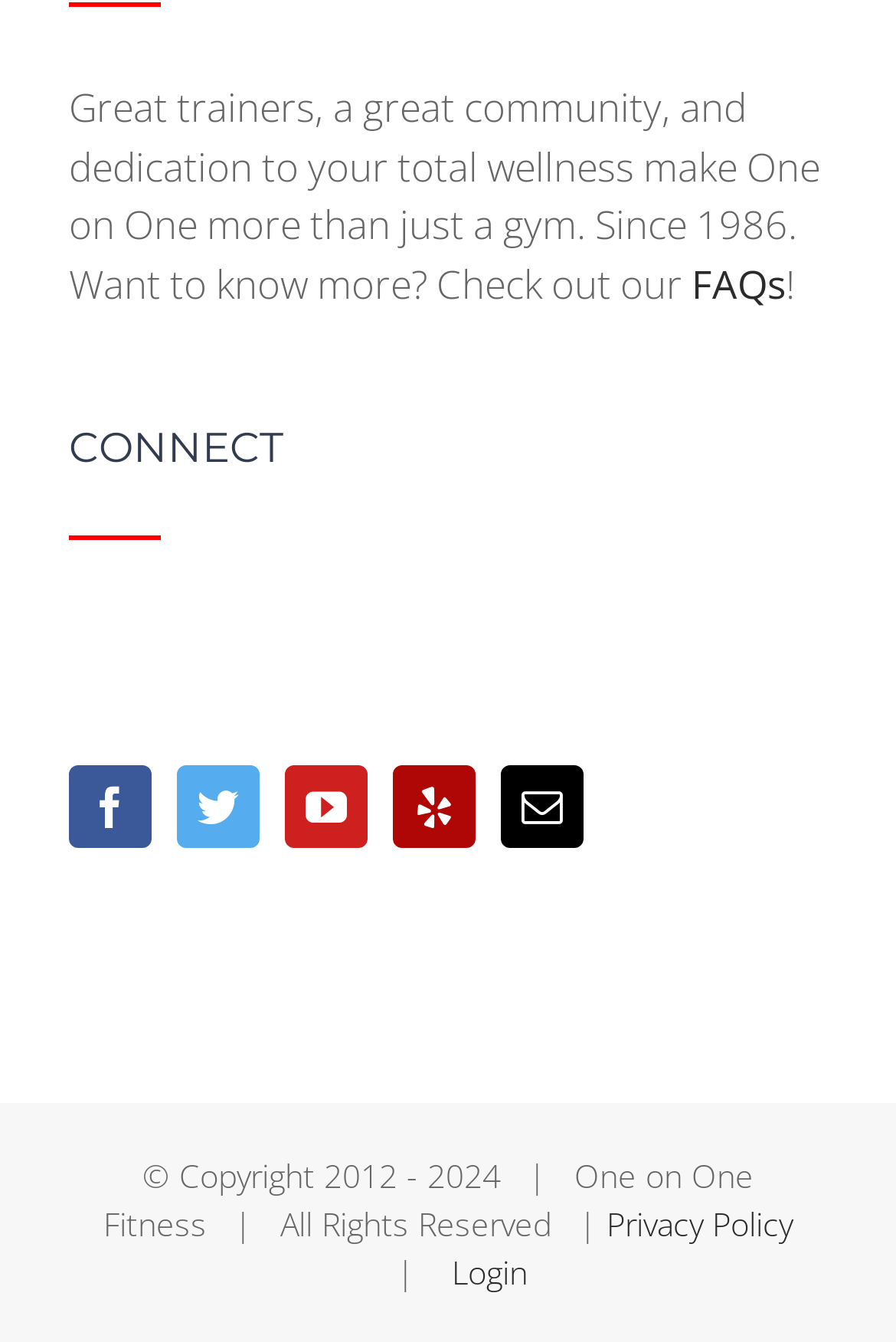Pinpoint the bounding box coordinates of the clickable area needed to execute the instruction: "View YouTube channel". The coordinates should be specified as four float numbers between 0 and 1, i.e., [left, top, right, bottom].

[0.318, 0.57, 0.41, 0.632]